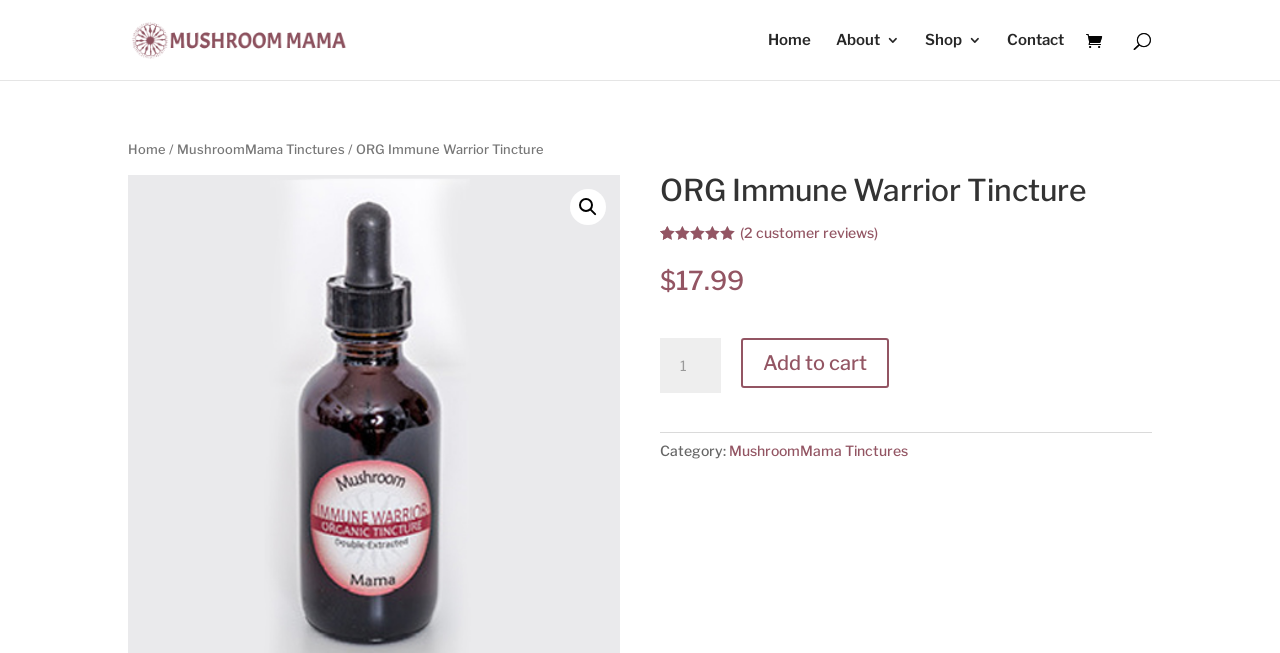Identify the bounding box of the UI component described as: "MushroomMama Tinctures".

[0.138, 0.217, 0.27, 0.24]